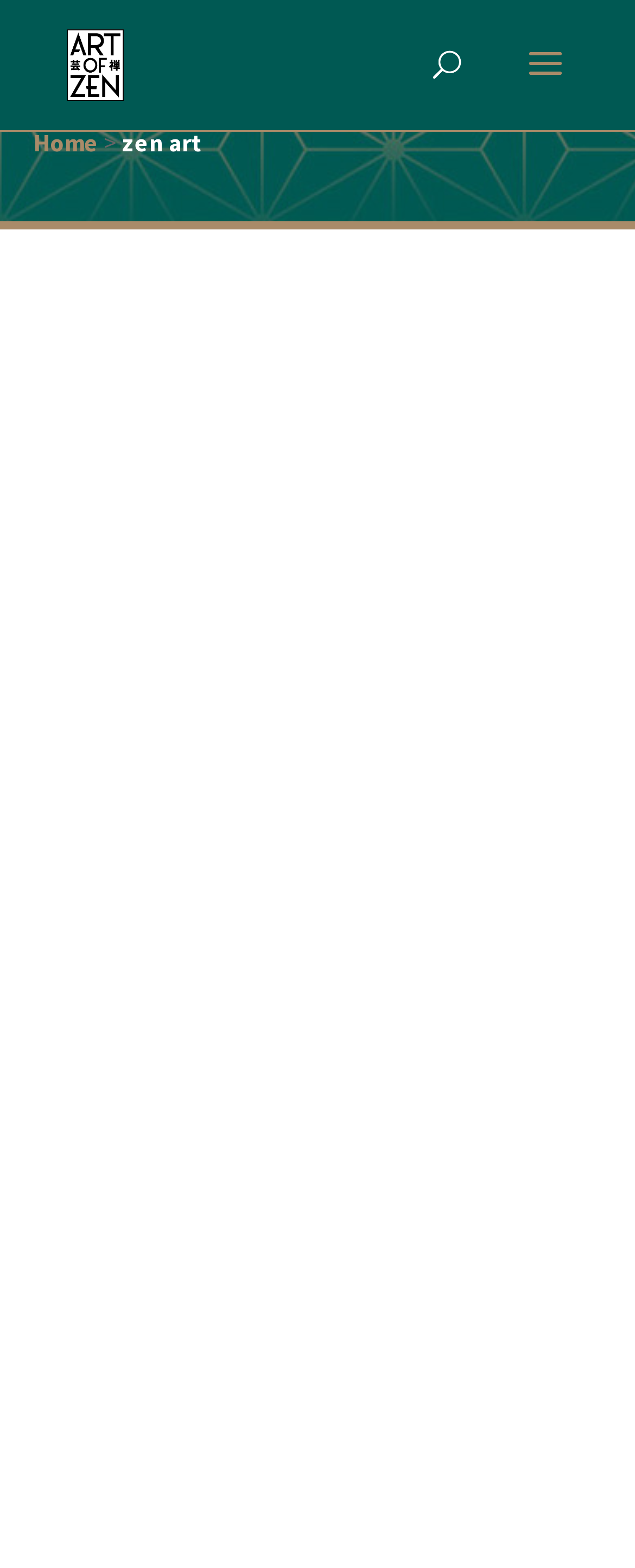Identify the bounding box coordinates of the region that should be clicked to execute the following instruction: "read about The Significance of Japanese Cranes in Ukiyo-e Art".

[0.05, 0.187, 0.95, 0.415]